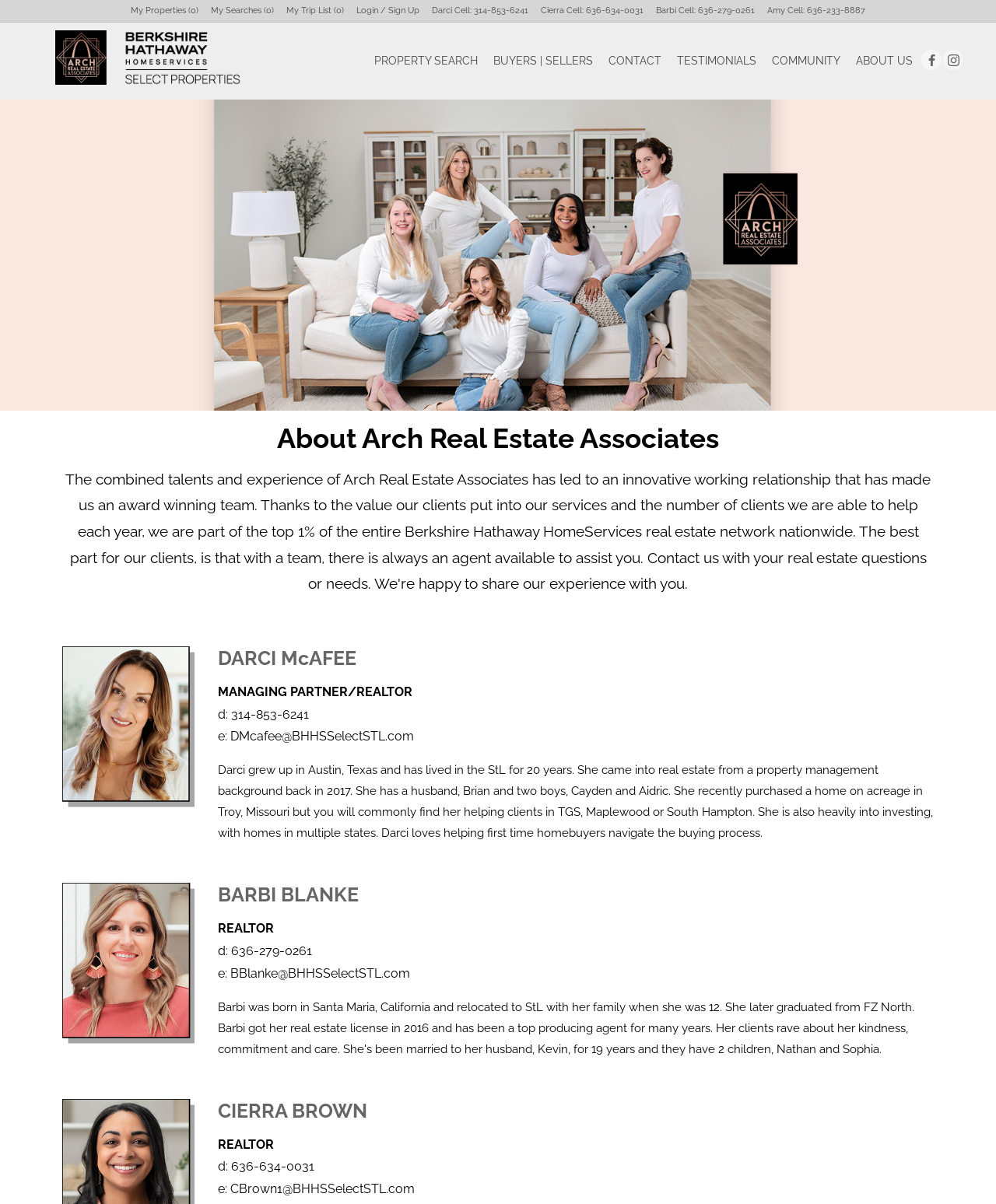Please find the bounding box coordinates for the clickable element needed to perform this instruction: "Click on Login / Sign Up".

[0.358, 0.005, 0.421, 0.013]